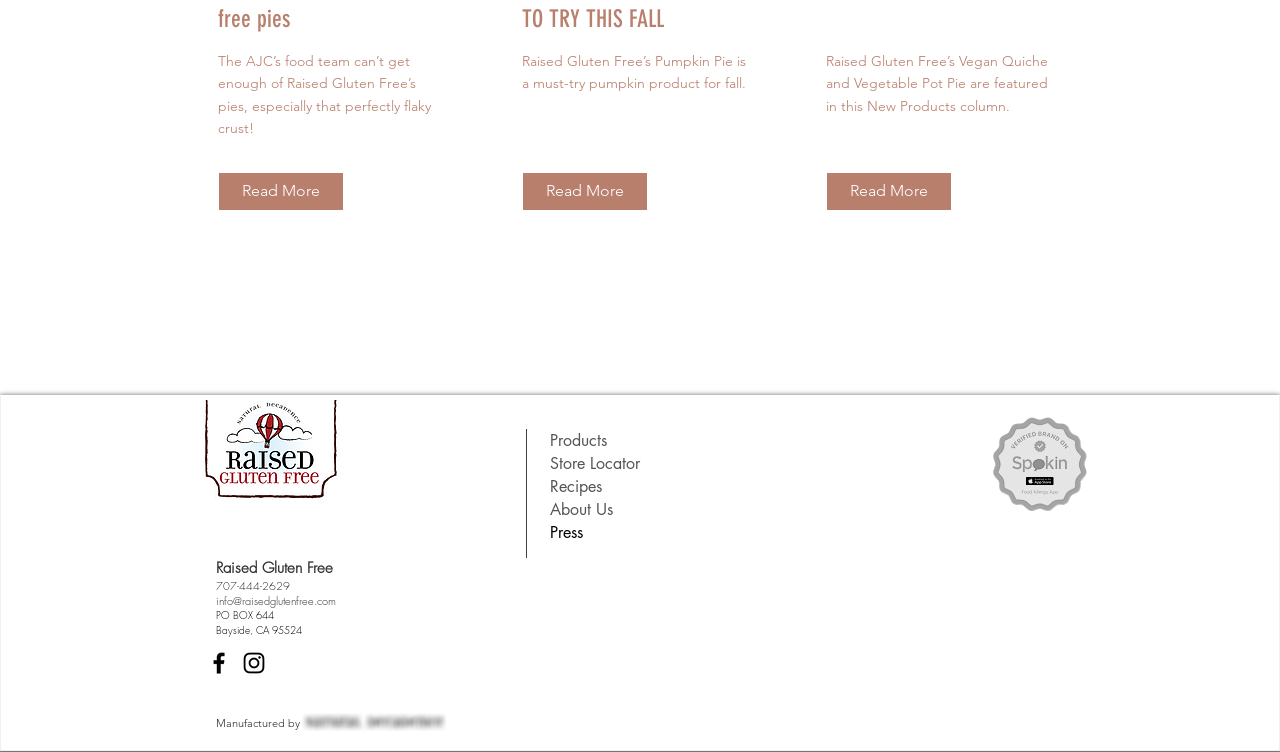Refer to the image and provide an in-depth answer to the question: 
What social media platforms are listed in the Social Bar?

The social media platforms listed in the Social Bar can be found in the bottom section of the webpage, where there are links to 'Facebook' and 'Instagram' in a list element.